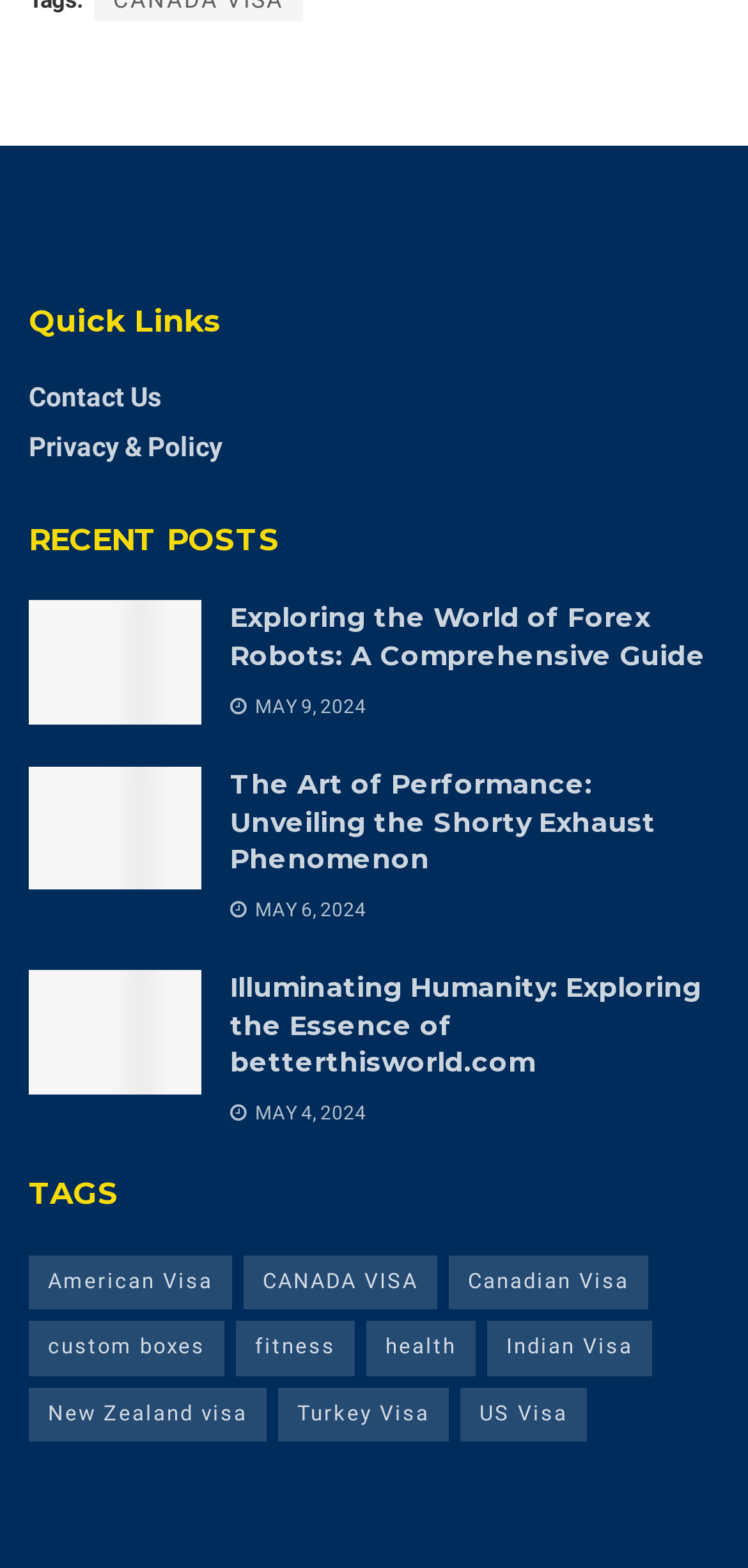Can you find the bounding box coordinates for the element that needs to be clicked to execute this instruction: "View Radiant Cycles"? The coordinates should be given as four float numbers between 0 and 1, i.e., [left, top, right, bottom].

[0.038, 0.489, 0.269, 0.568]